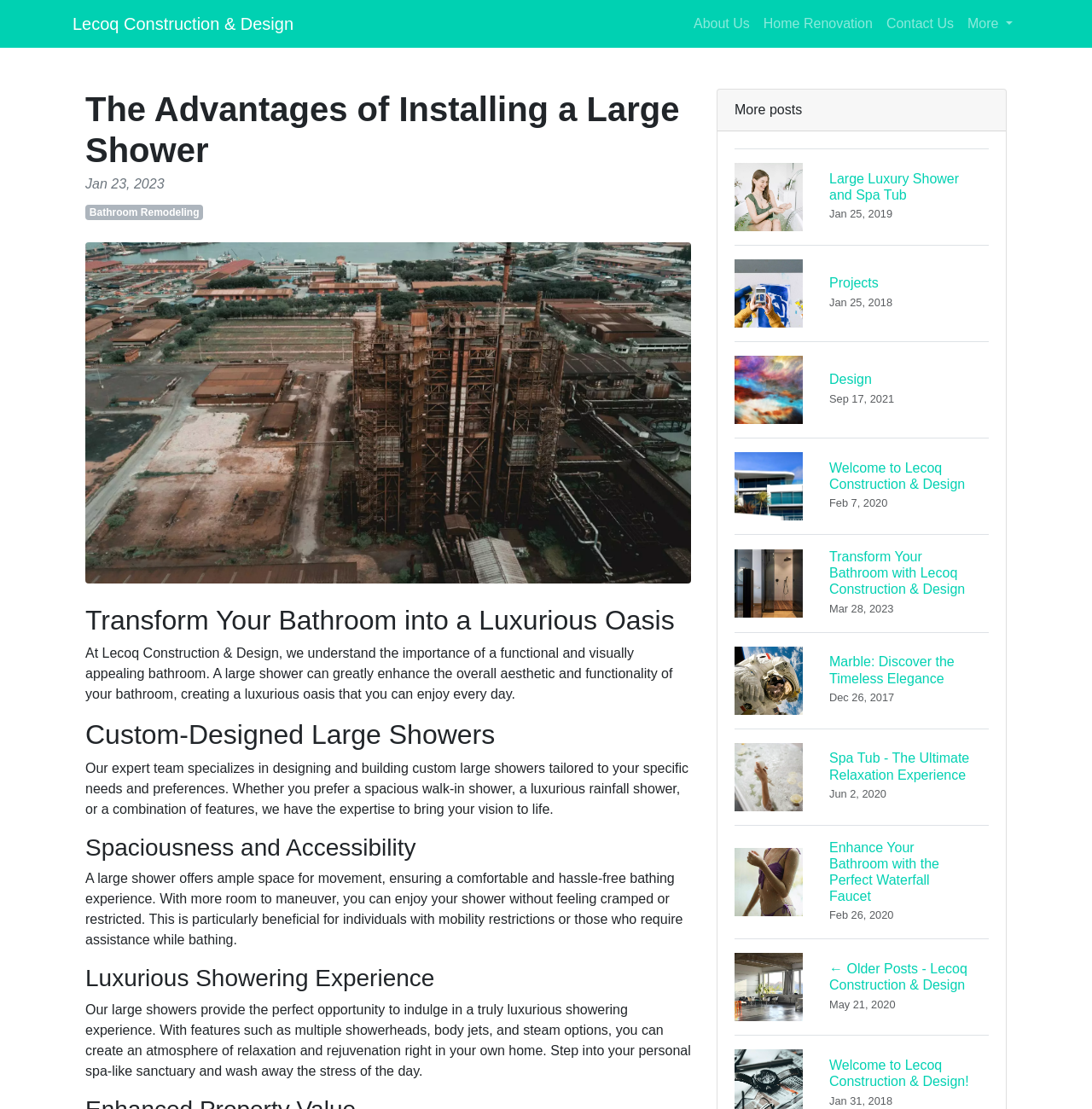Identify the bounding box coordinates of the clickable region required to complete the instruction: "Click on 'Contact Us'". The coordinates should be given as four float numbers within the range of 0 and 1, i.e., [left, top, right, bottom].

[0.805, 0.006, 0.88, 0.037]